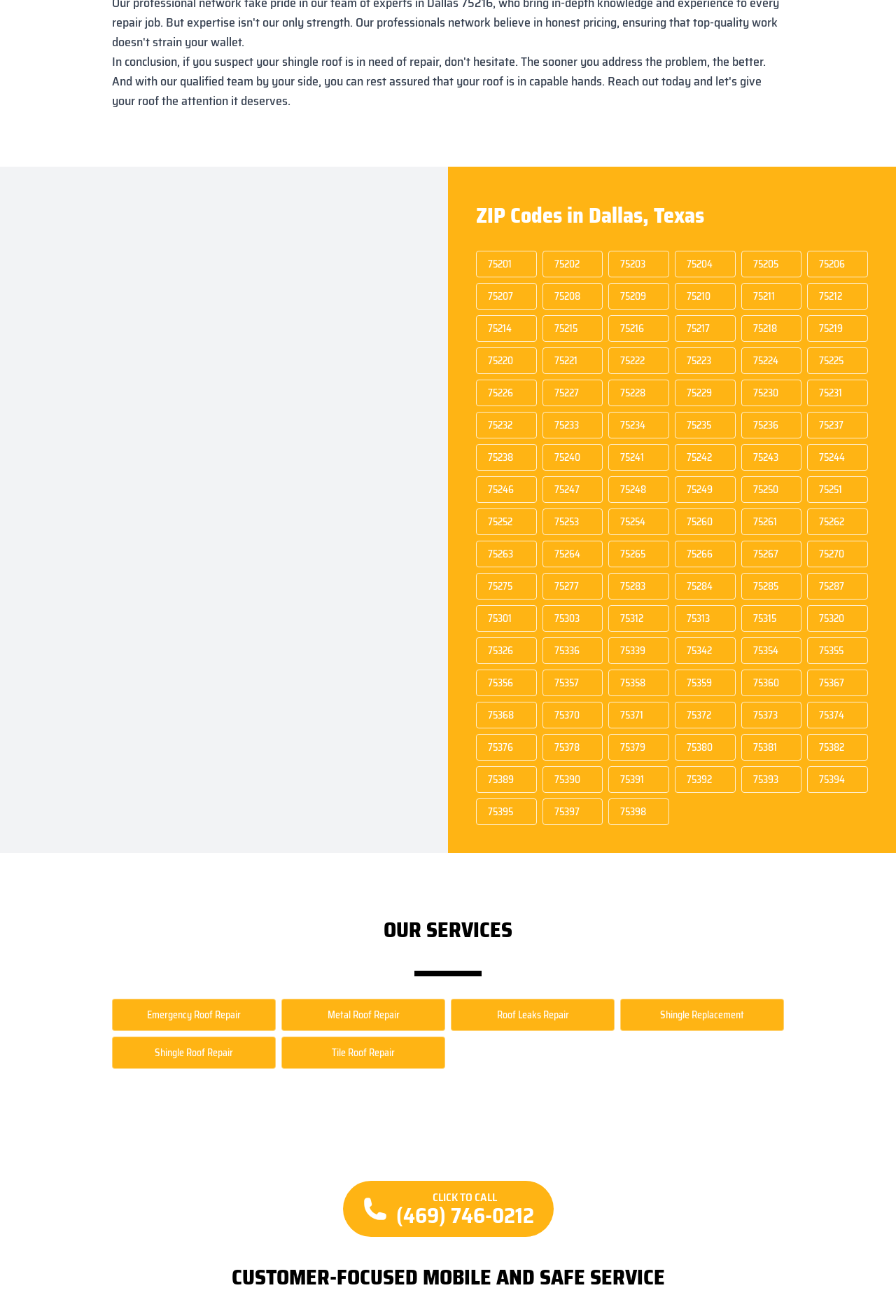How many ZIP codes are listed on this webpage?
Provide a detailed answer to the question, using the image to inform your response.

There are 49 ZIP codes listed on this webpage, which can be counted by looking at the number of links on the page, each representing a different ZIP code.